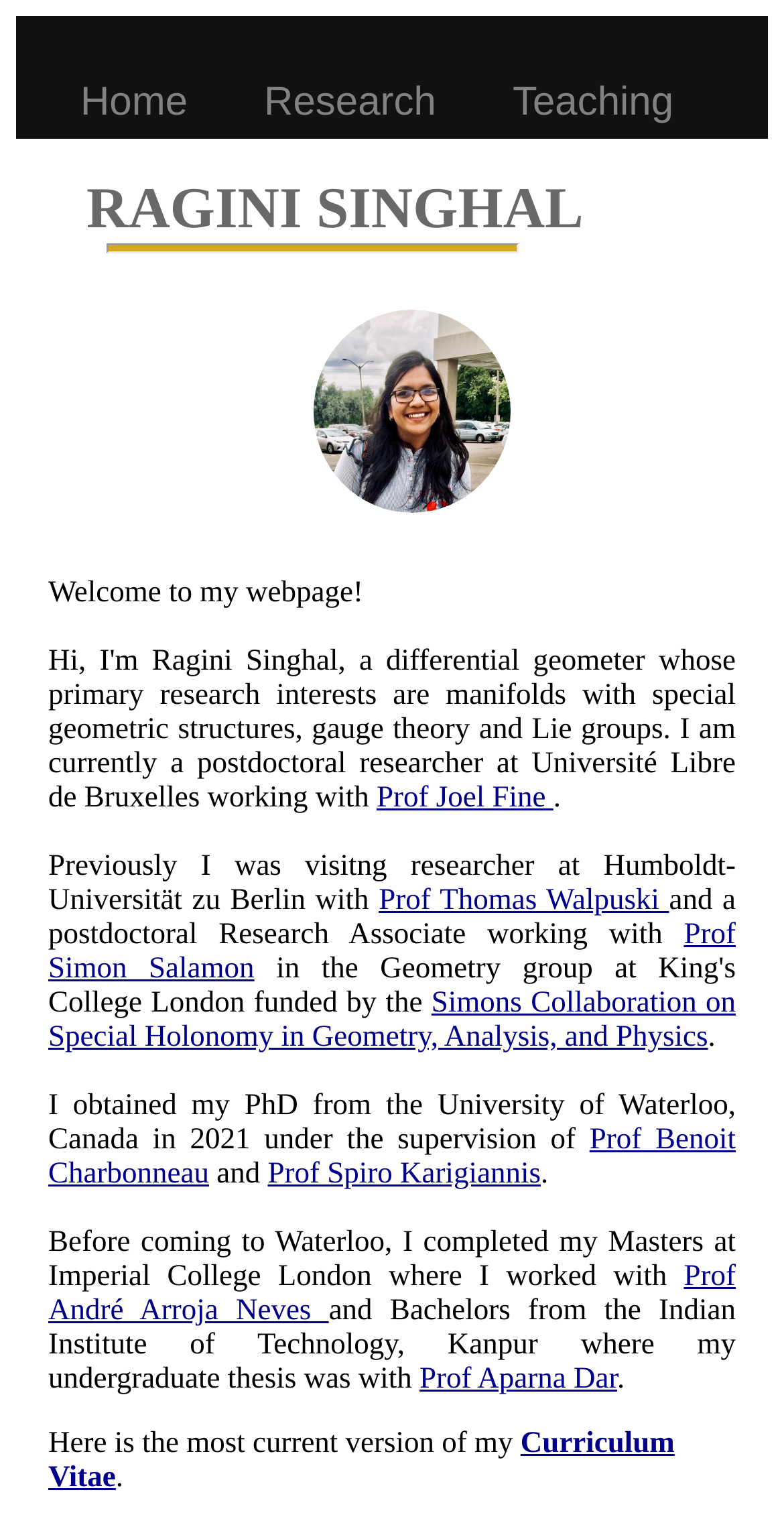Find and provide the bounding box coordinates for the UI element described with: "Prof Joel Fine".

[0.48, 0.514, 0.706, 0.535]